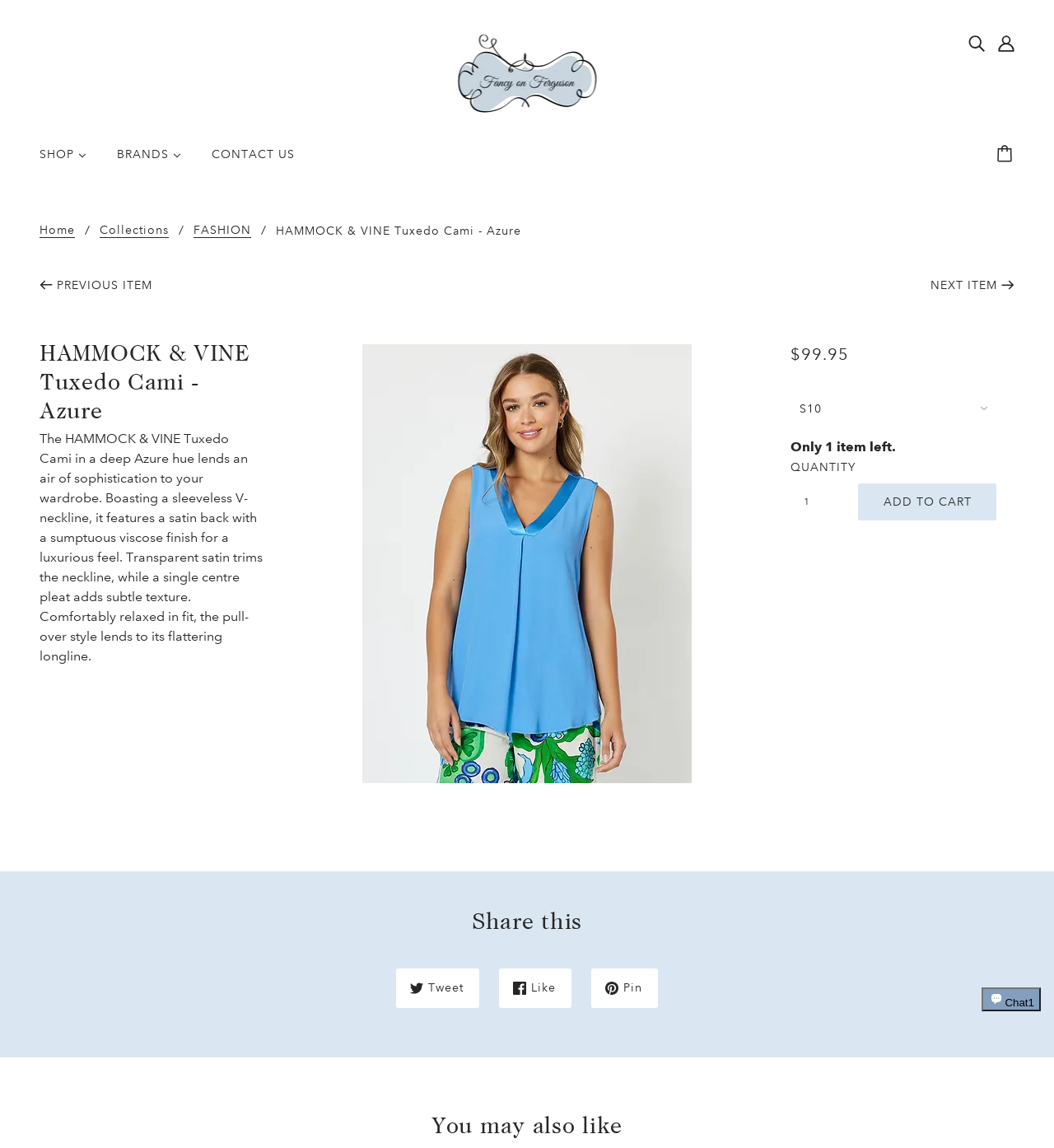Provide the bounding box coordinates of the HTML element this sentence describes: "SHOP". The bounding box coordinates consist of four float numbers between 0 and 1, i.e., [left, top, right, bottom].

[0.025, 0.118, 0.095, 0.162]